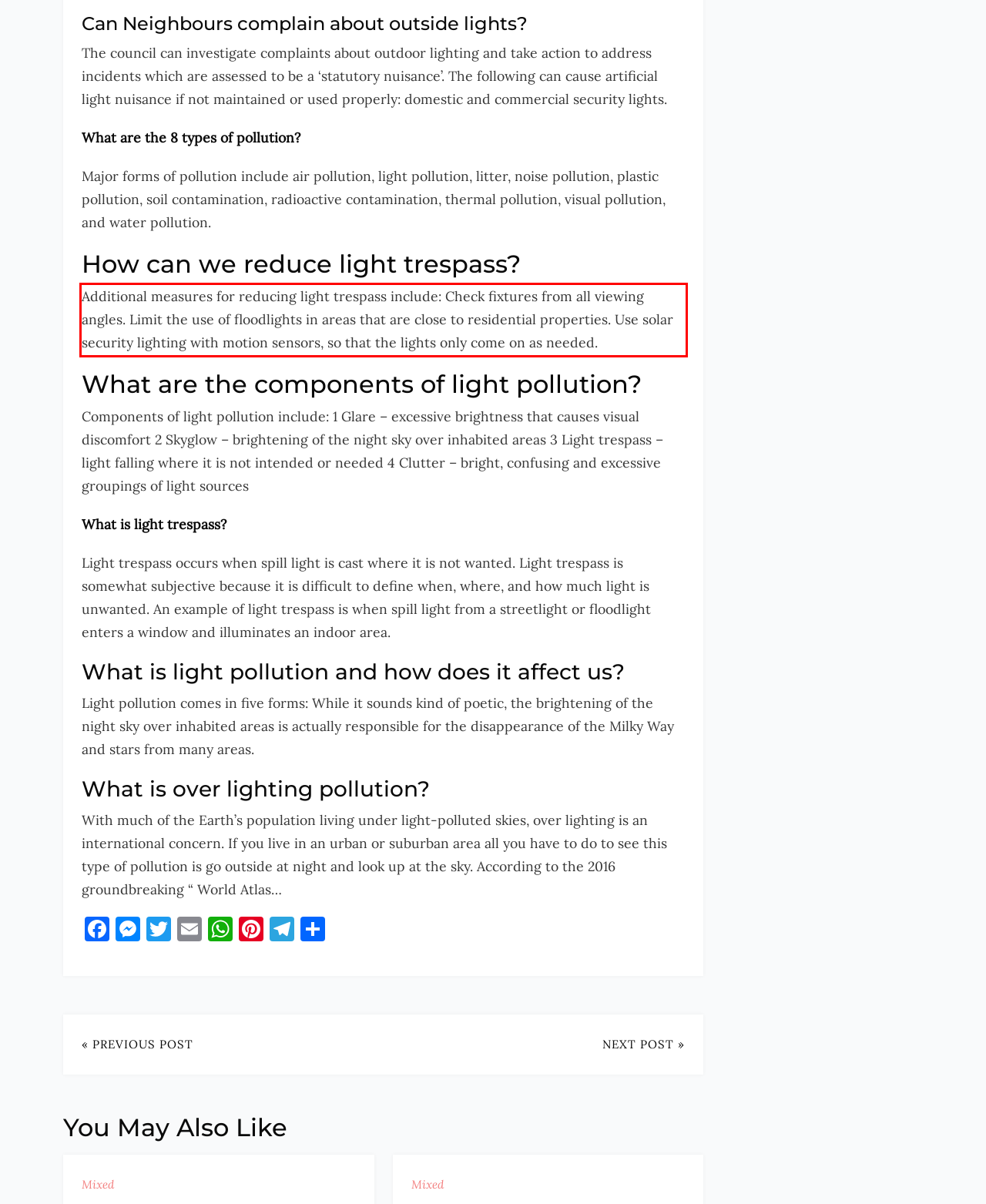Please recognize and transcribe the text located inside the red bounding box in the webpage image.

Additional measures for reducing light trespass include: Check fixtures from all viewing angles. Limit the use of floodlights in areas that are close to residential properties. Use solar security lighting with motion sensors, so that the lights only come on as needed.